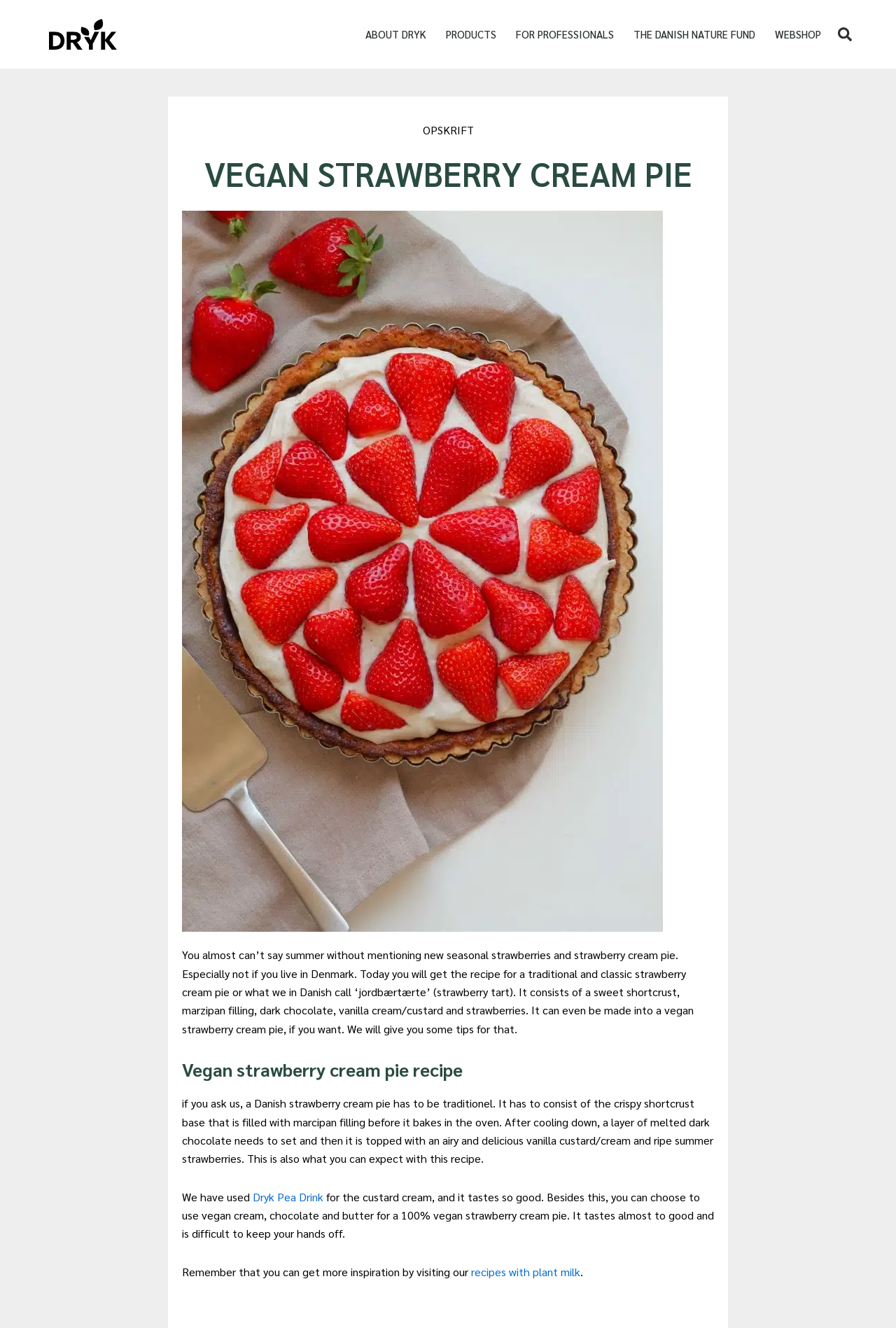What type of content can be found on this website?
From the screenshot, supply a one-word or short-phrase answer.

Recipes and articles